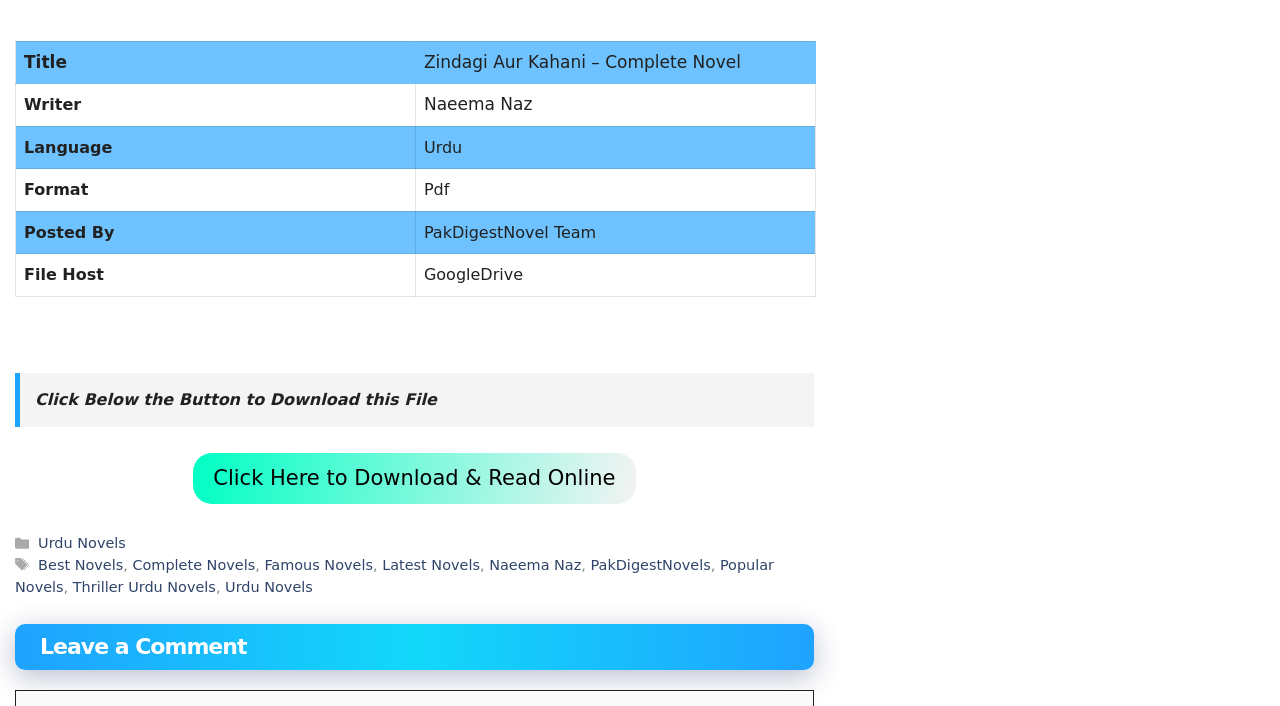Using the element description provided, determine the bounding box coordinates in the format (top-left x, top-left y, bottom-right x, bottom-right y). Ensure that all values are floating point numbers between 0 and 1. Element description: Popular Novels

[0.012, 0.789, 0.605, 0.842]